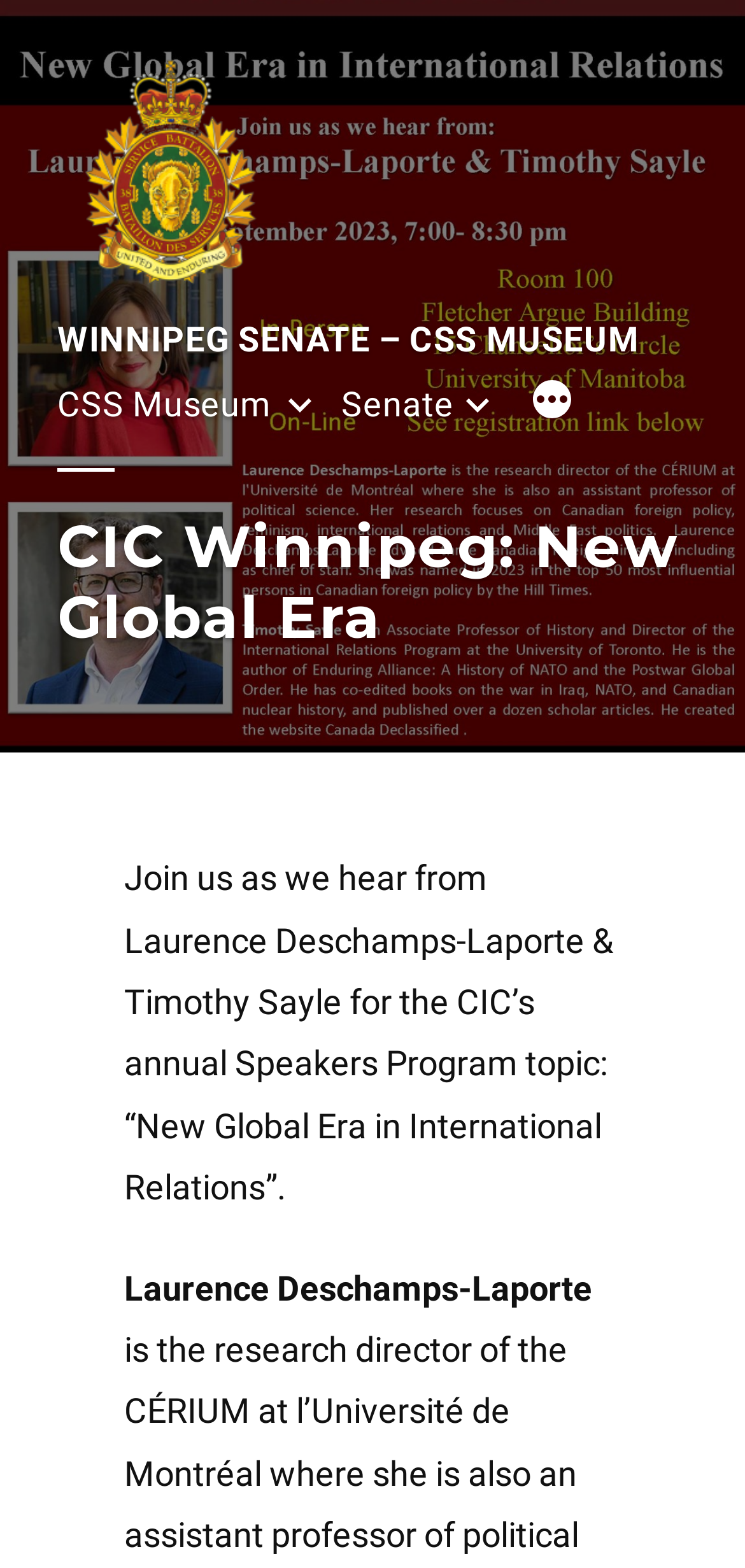Reply to the question below using a single word or brief phrase:
What is the name of the museum mentioned on the webpage?

CSS Museum